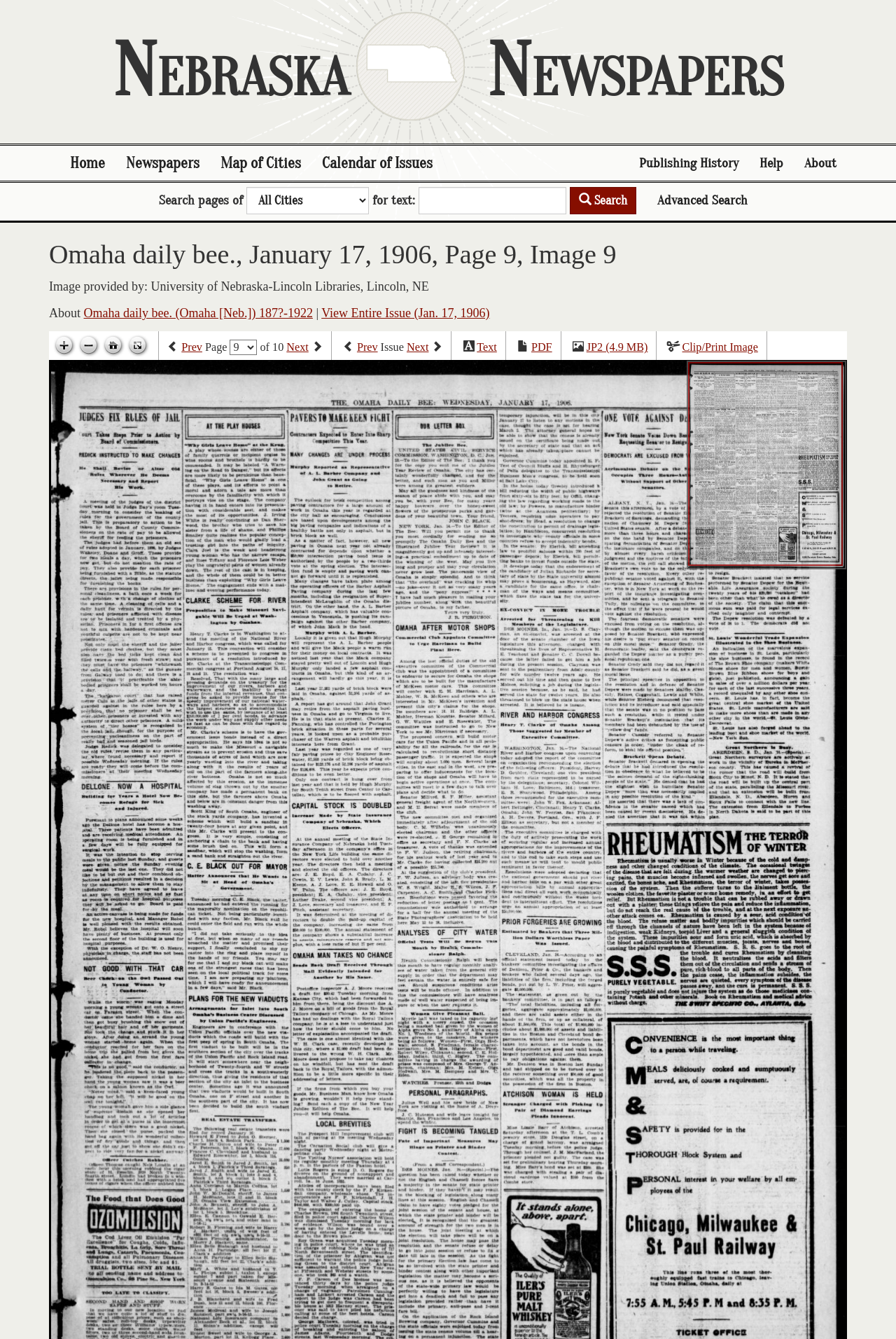Provide a one-word or brief phrase answer to the question:
How many pages are in this issue?

10